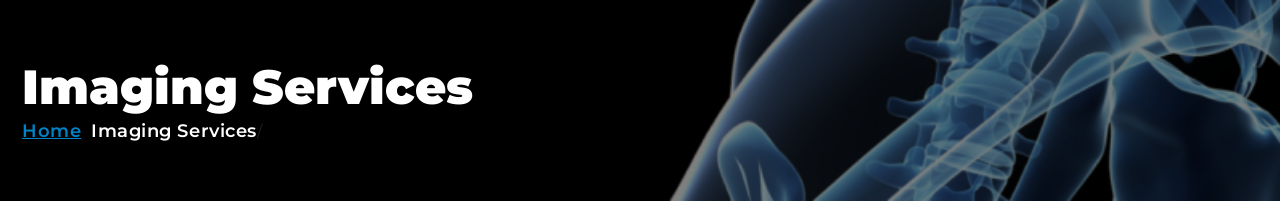With reference to the image, please provide a detailed answer to the following question: What is the purpose of the 'Home' link?

The 'Home' link is included to provide easy navigation, inviting visitors to explore more about the comprehensive imaging services offered by the New York Spine Institute.